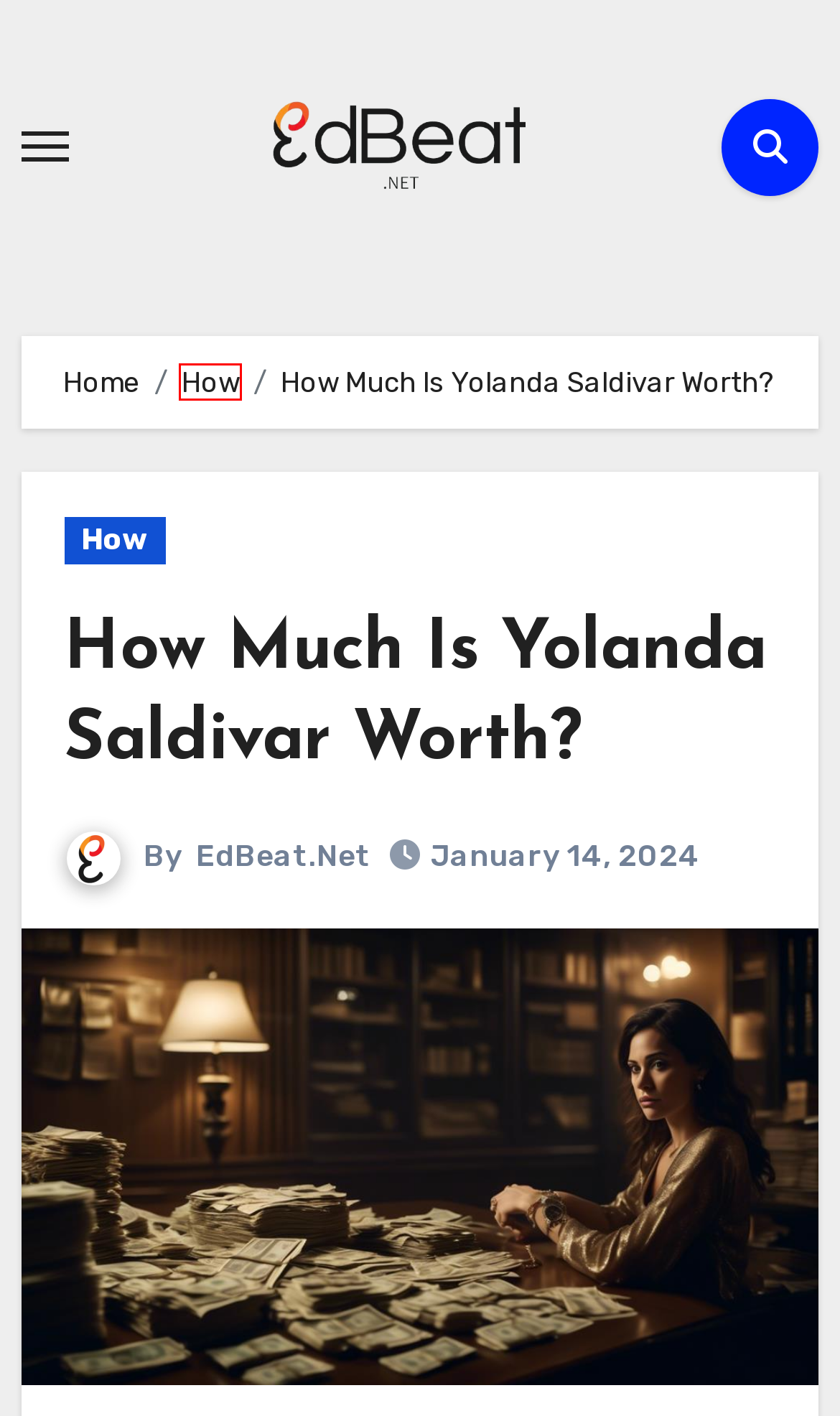Check out the screenshot of a webpage with a red rectangle bounding box. Select the best fitting webpage description that aligns with the new webpage after clicking the element inside the bounding box. Here are the candidates:
A. How Archives - EdBeat
B. When Is Senior Skip Day? - EdBeat
C. When Life Gives You Lemons Cc Hill? - EdBeat
D. EdBeat - Unveiling a Decade of Wisdom, Your Source for Expert Answers and Lifelong Learning.
E. How Much Does It Cost To Build 100 Storage Units? - EdBeat
F. EdBeat.Net, Author at EdBeat
G. When I Grow Up Lyrics Matilda? - EdBeat
H. January 2024 - EdBeat

A